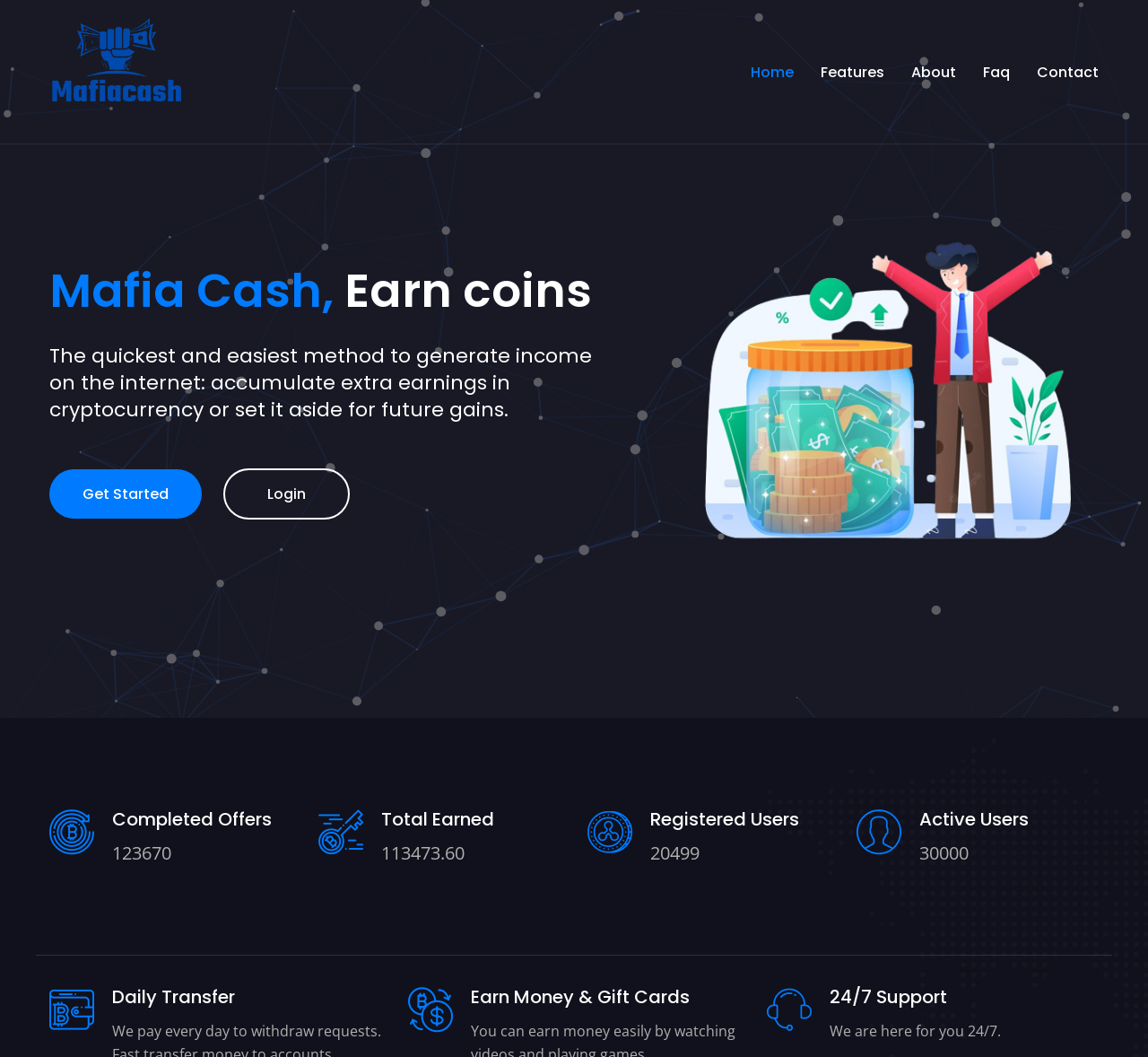What is the daily transfer amount?
Please provide a full and detailed response to the question.

Although there is a section with the heading 'Daily Transfer', there is no specific amount mentioned, so it cannot be determined from the webpage.